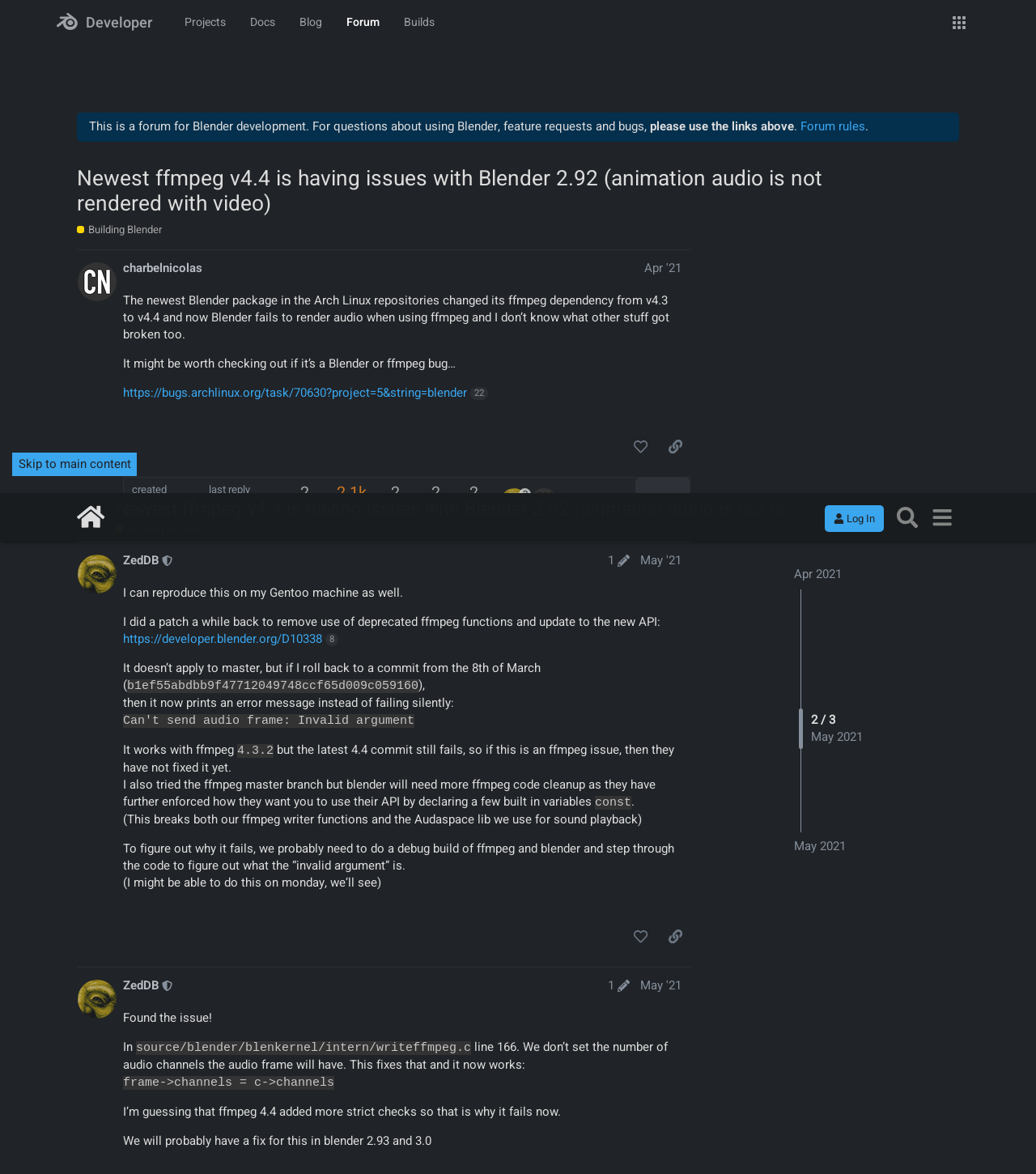What is the topic of the discussion?
Based on the image, please offer an in-depth response to the question.

Based on the webpage content, it appears that the discussion is about issues with Blender, a 3D creation software, and ffmpeg, a multimedia framework, specifically with the latest version of ffmpeg, v4.4, causing audio rendering problems in Blender.